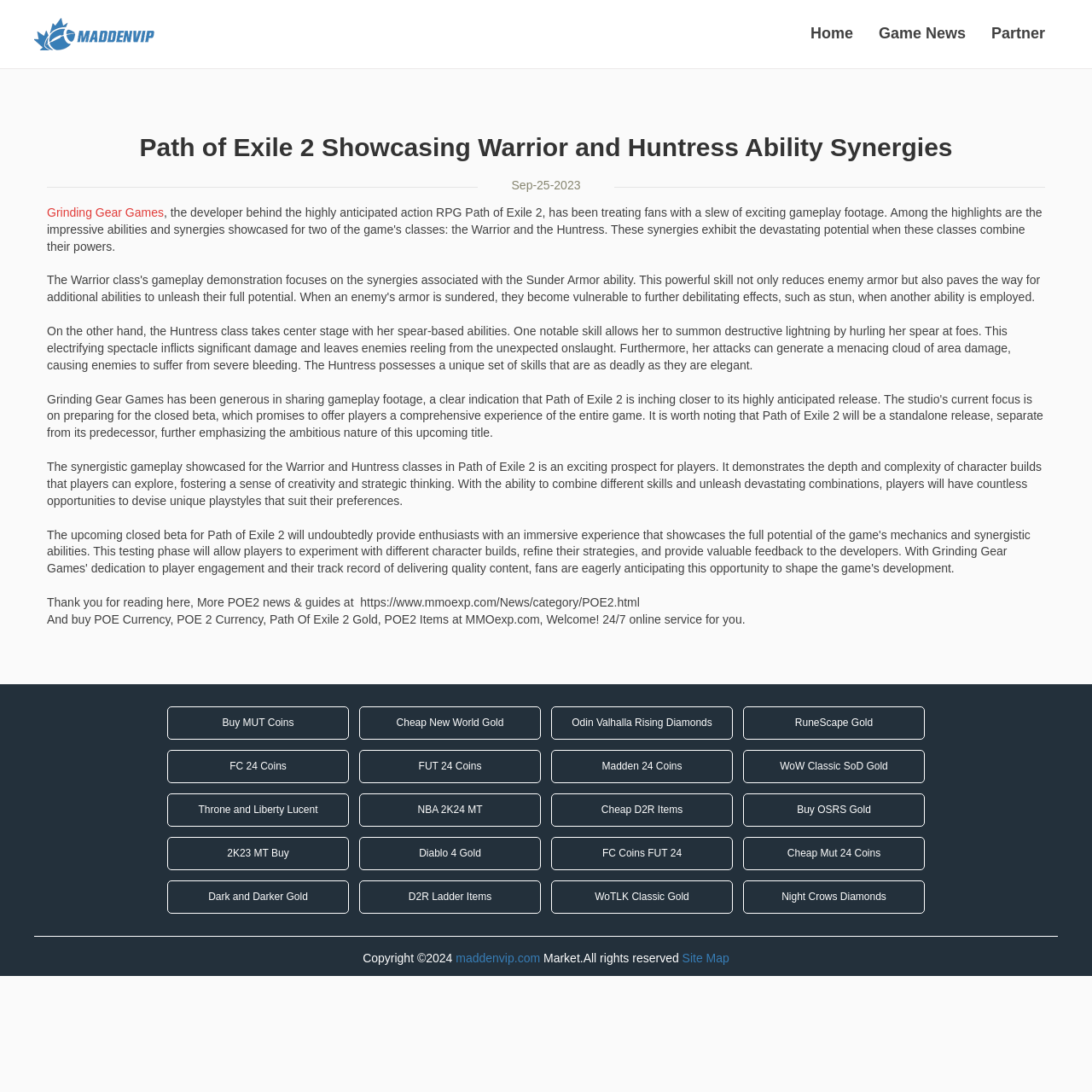Using the information in the image, give a detailed answer to the following question: What is the name of the game mentioned in the article?

I found the name 'Path of Exile 2' mentioned multiple times in the article, including in the heading element with bounding box coordinates [0.043, 0.122, 0.957, 0.148] and in the link element with bounding box coordinates [0.247, 0.561, 0.346, 0.573].